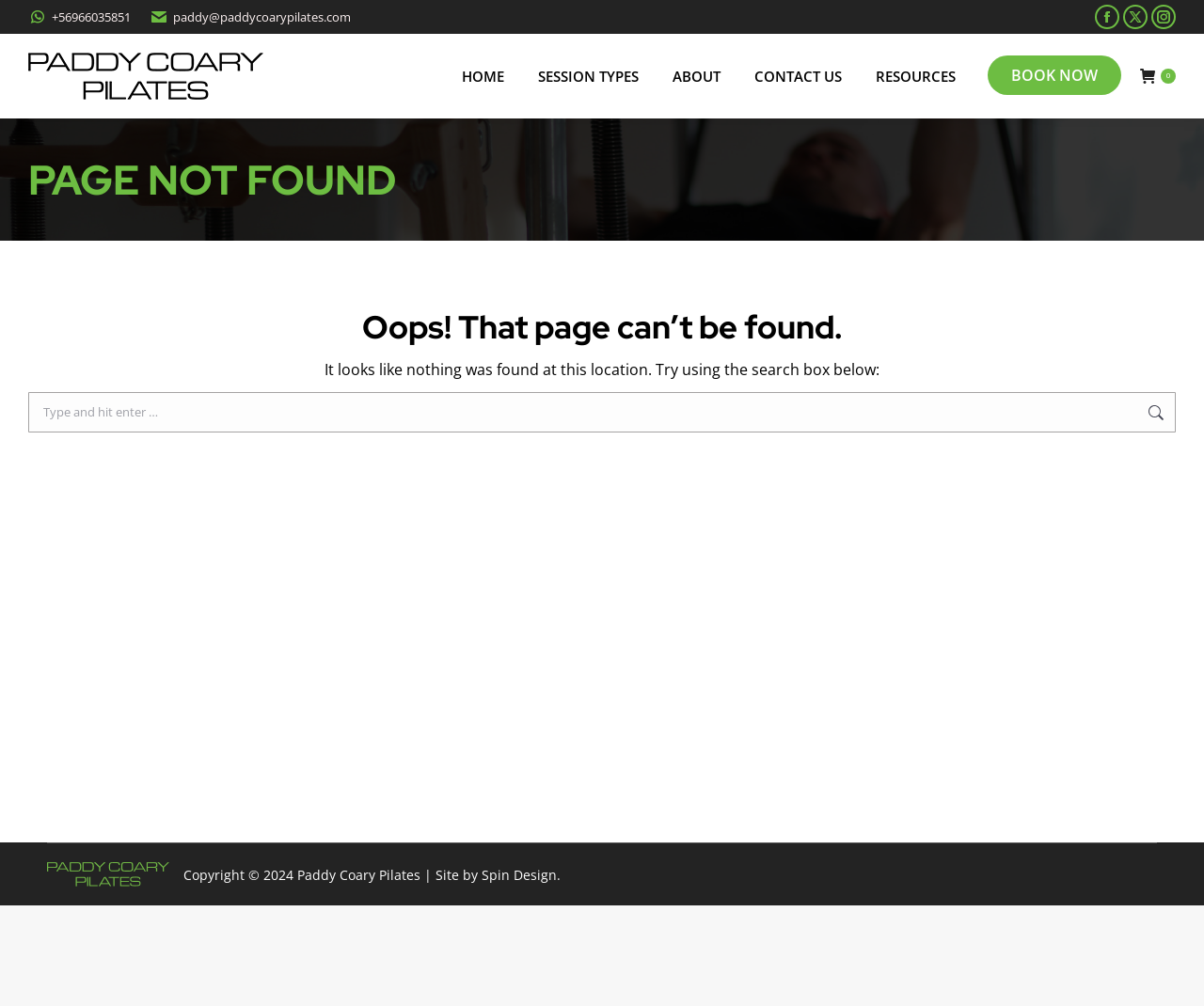Reply to the question below using a single word or brief phrase:
What is the email address on the webpage?

paddy@paddycoarypilates.com